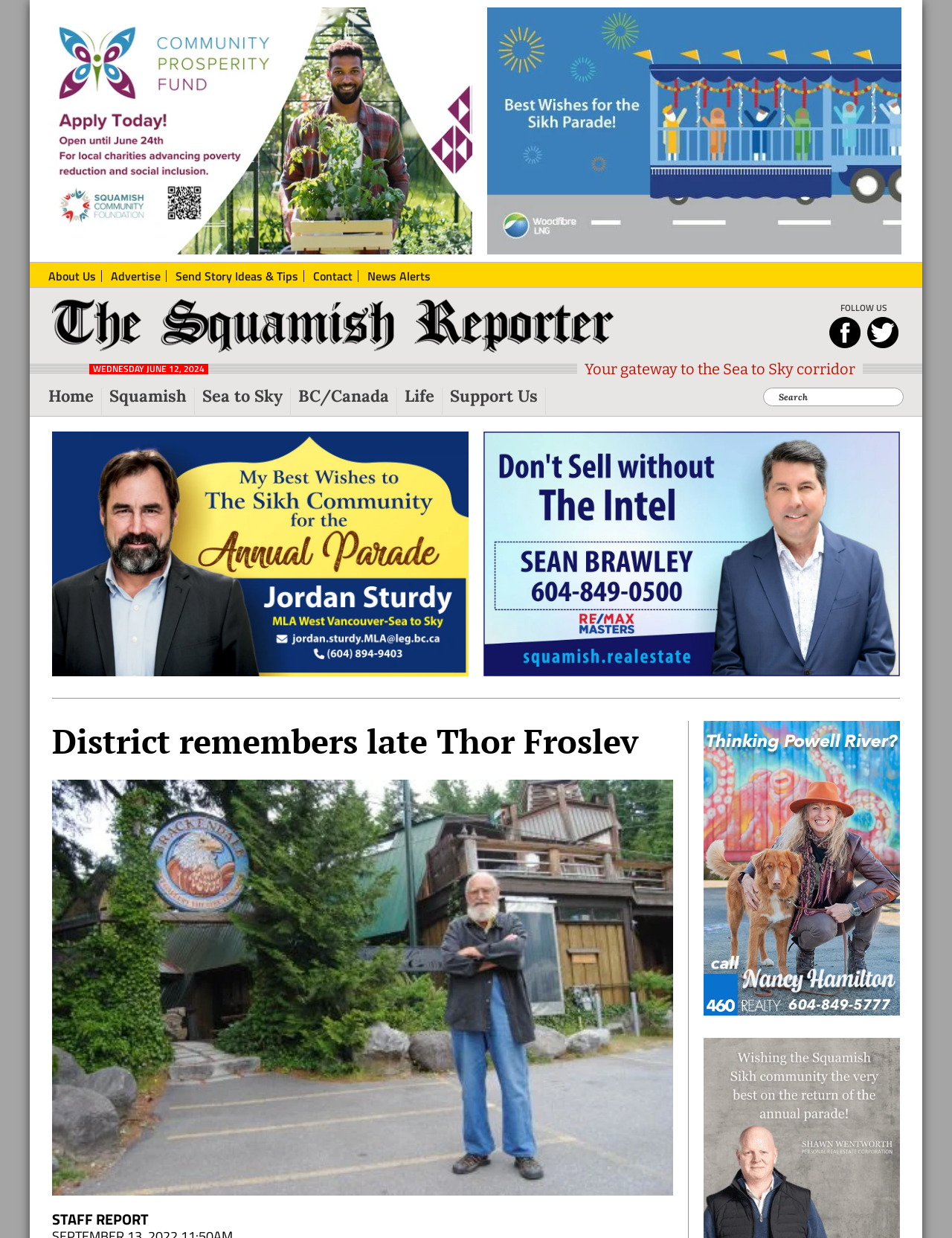Using the information shown in the image, answer the question with as much detail as possible: How many social media links are present in the 'FOLLOW US' section?

I found the answer by looking at the 'FOLLOW US' section which has two links, one with an image and another with an image, indicating two social media links.